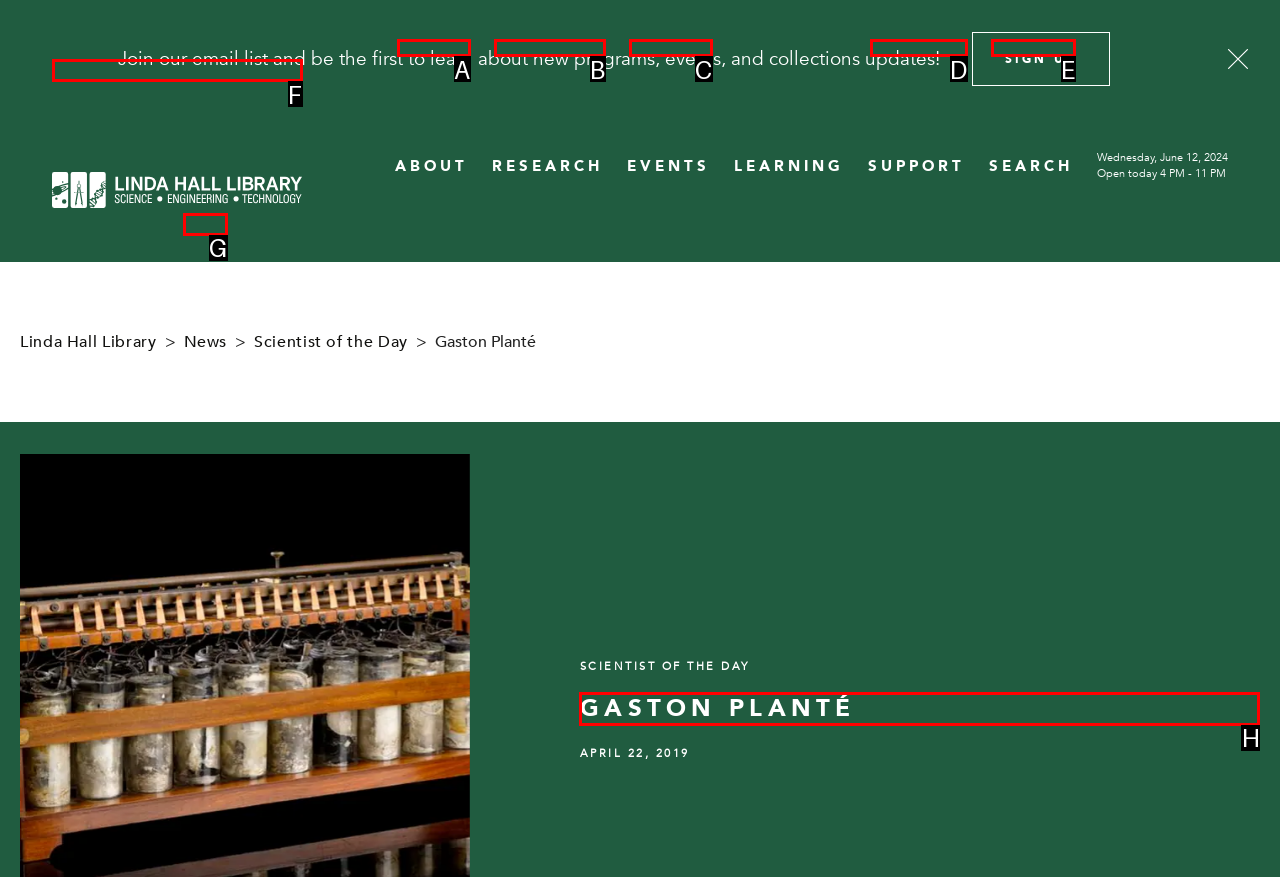Identify the HTML element that should be clicked to accomplish the task: Learn more about Gaston Planté
Provide the option's letter from the given choices.

H